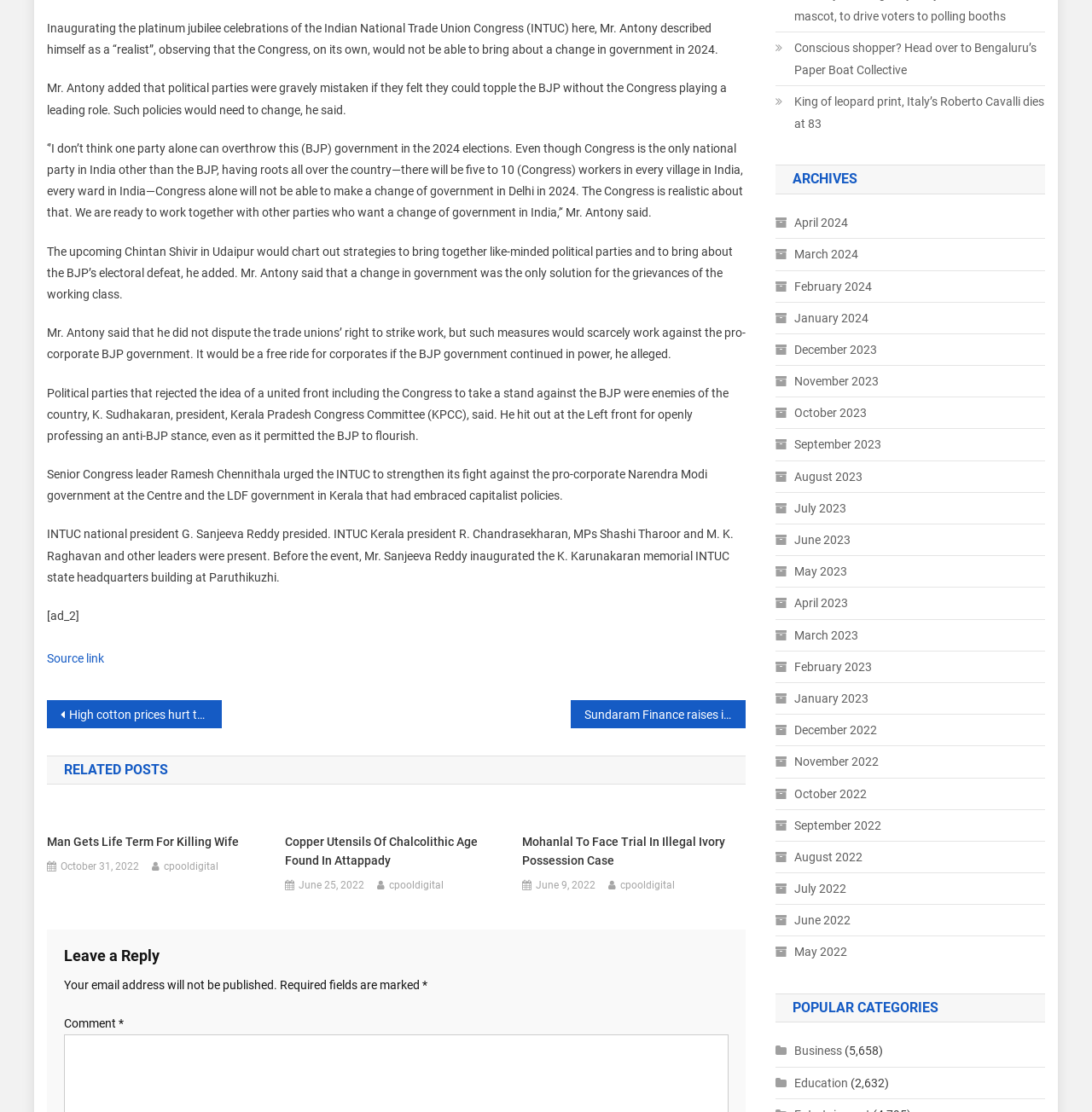Determine the bounding box coordinates in the format (top-left x, top-left y, bottom-right x, bottom-right y). Ensure all values are floating point numbers between 0 and 1. Identify the bounding box of the UI element described by: June 2023

[0.71, 0.475, 0.779, 0.495]